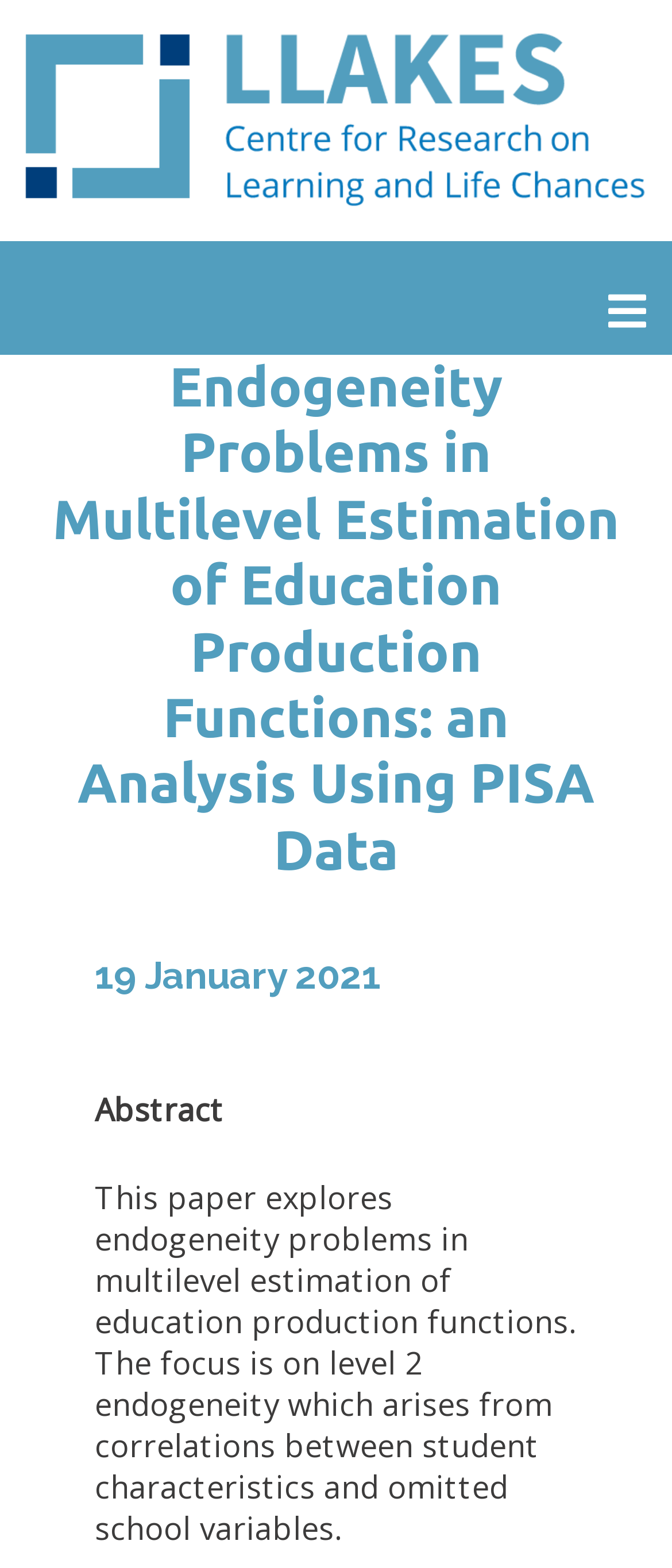How many images are on the webpage?
Look at the screenshot and respond with one word or a short phrase.

2